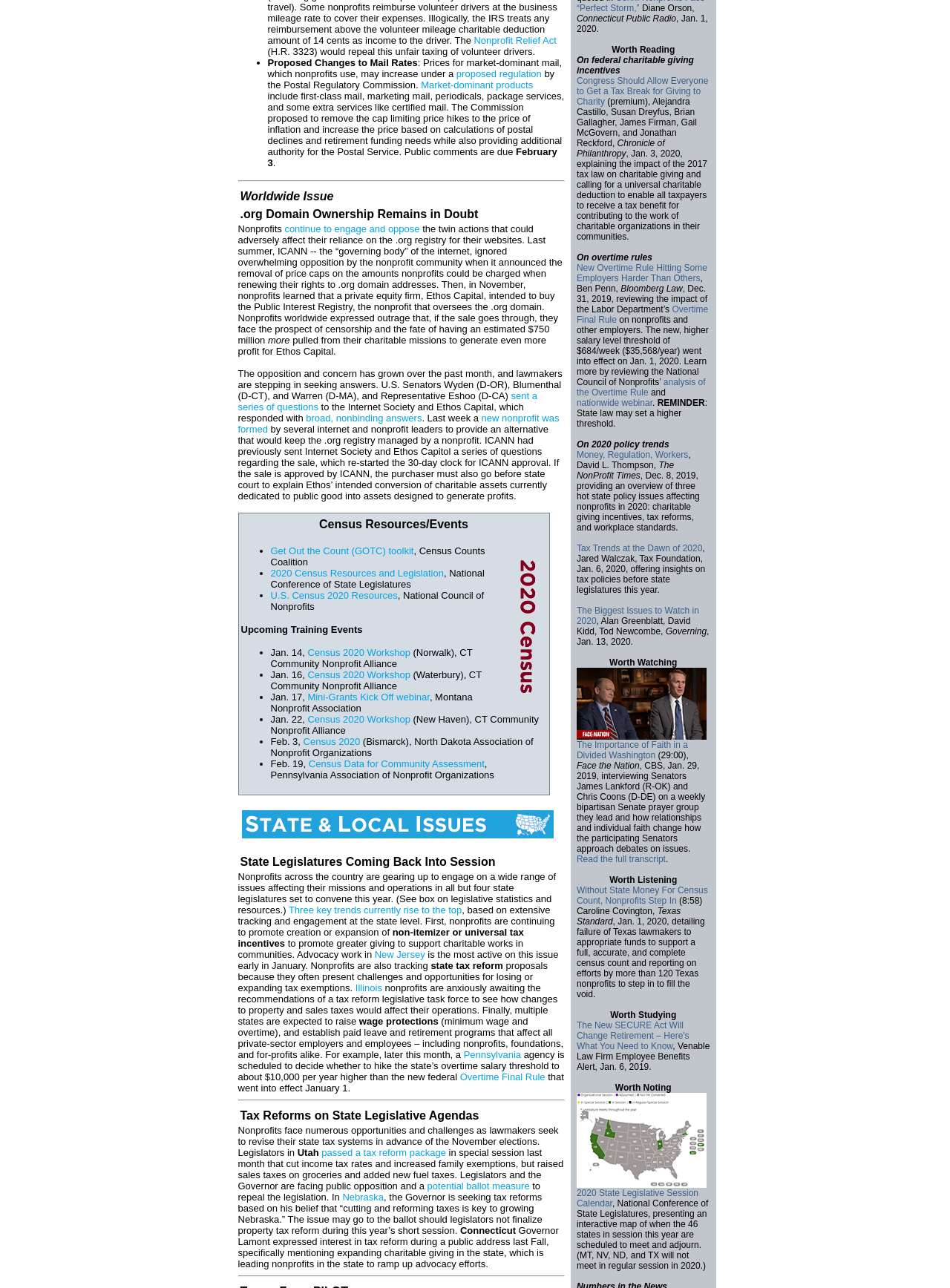Determine the bounding box coordinates for the element that should be clicked to follow this instruction: "View 'Census Resources/Events'". The coordinates should be given as four float numbers between 0 and 1, in the format [left, top, right, bottom].

[0.251, 0.398, 0.578, 0.617]